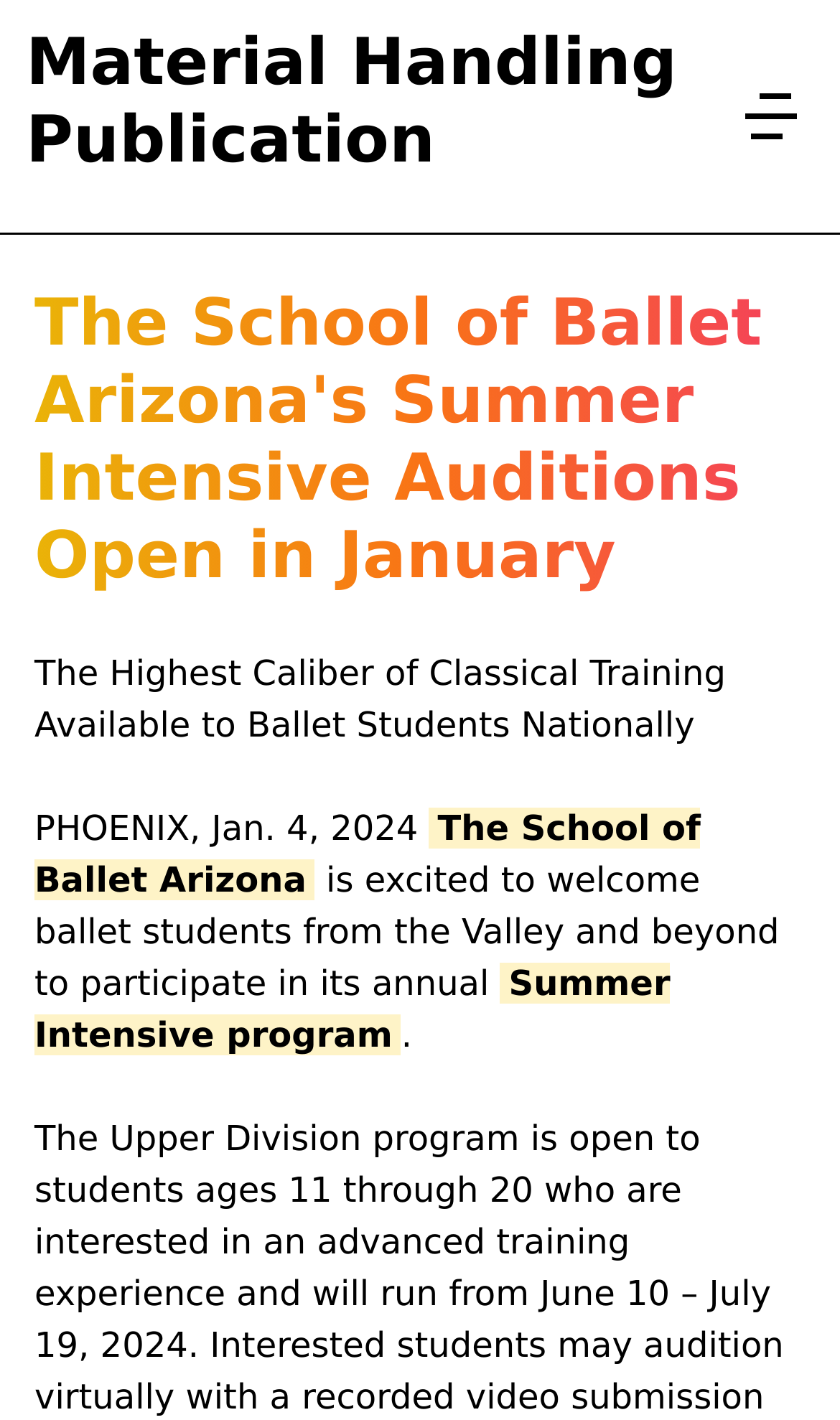What is the principal heading displayed on the webpage?

The School of Ballet Arizona's Summer Intensive Auditions Open in January